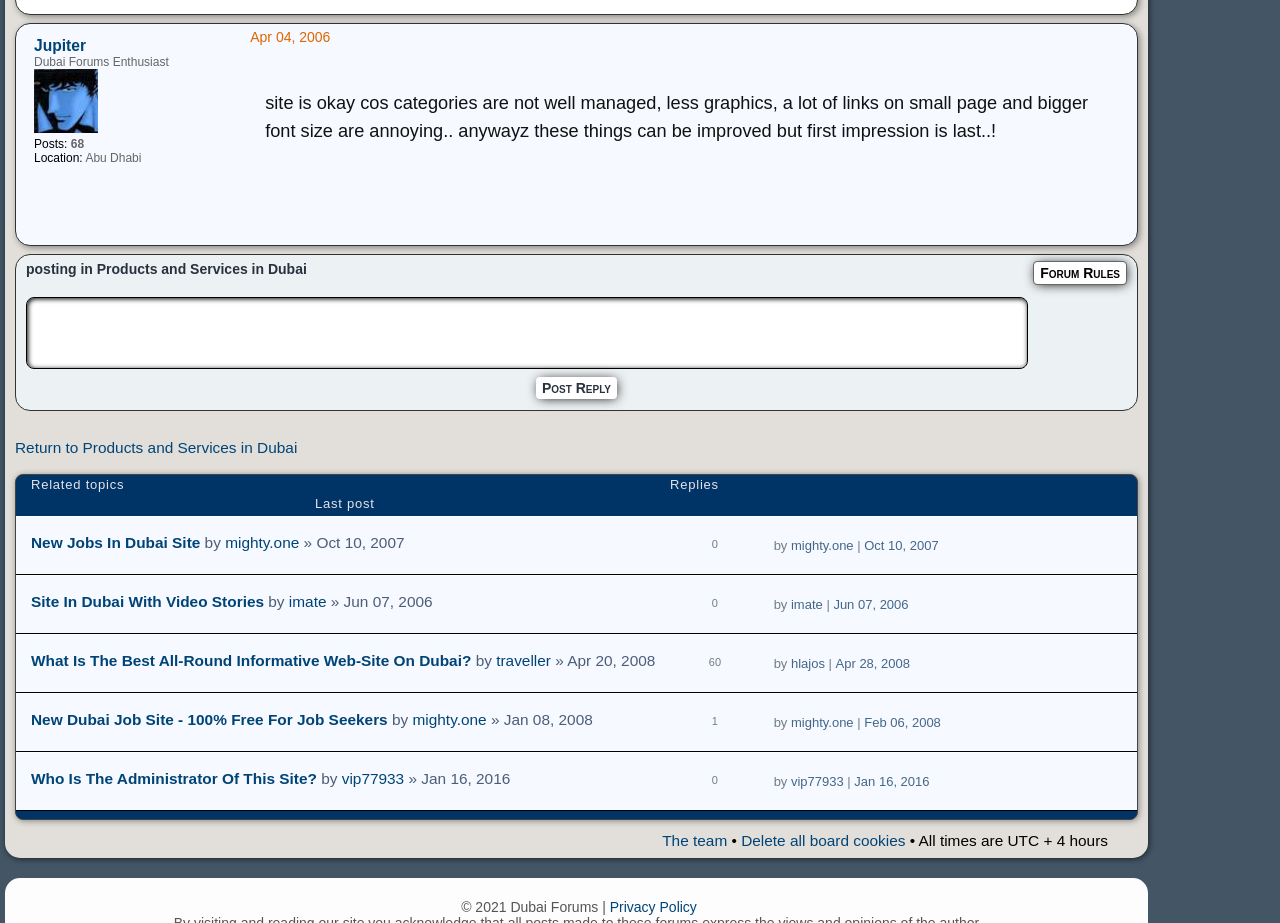What is the category of the forum post 'posting in Products and Services in Dubai'?
Ensure your answer is thorough and detailed.

The category of the forum post 'posting in Products and Services in Dubai' can be found by looking at the static text element that says 'posting in Products and Services in Dubai', which indicates the category of the post.